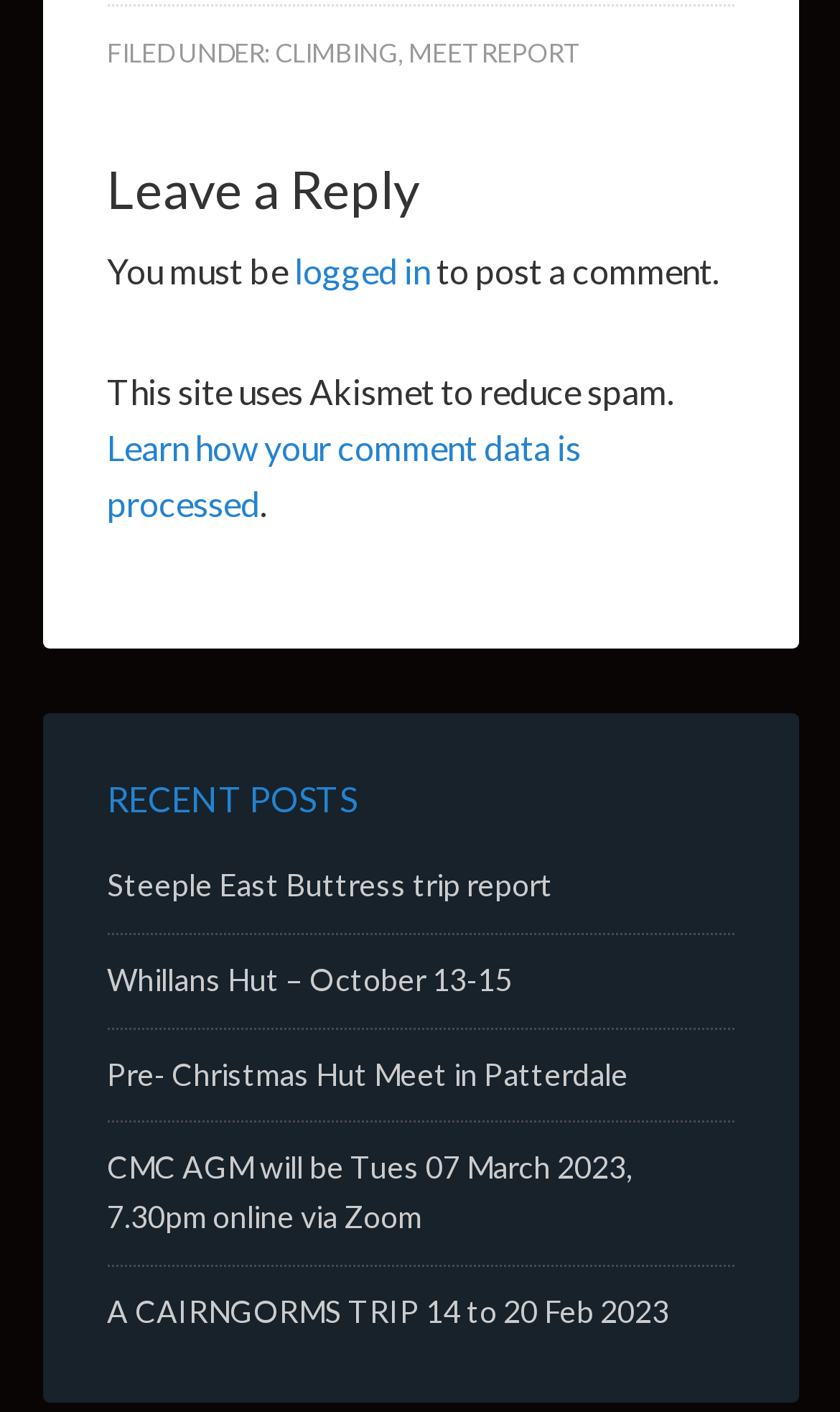Specify the bounding box coordinates of the element's region that should be clicked to achieve the following instruction: "Click Contact finder". The bounding box coordinates consist of four float numbers between 0 and 1, in the format [left, top, right, bottom].

None